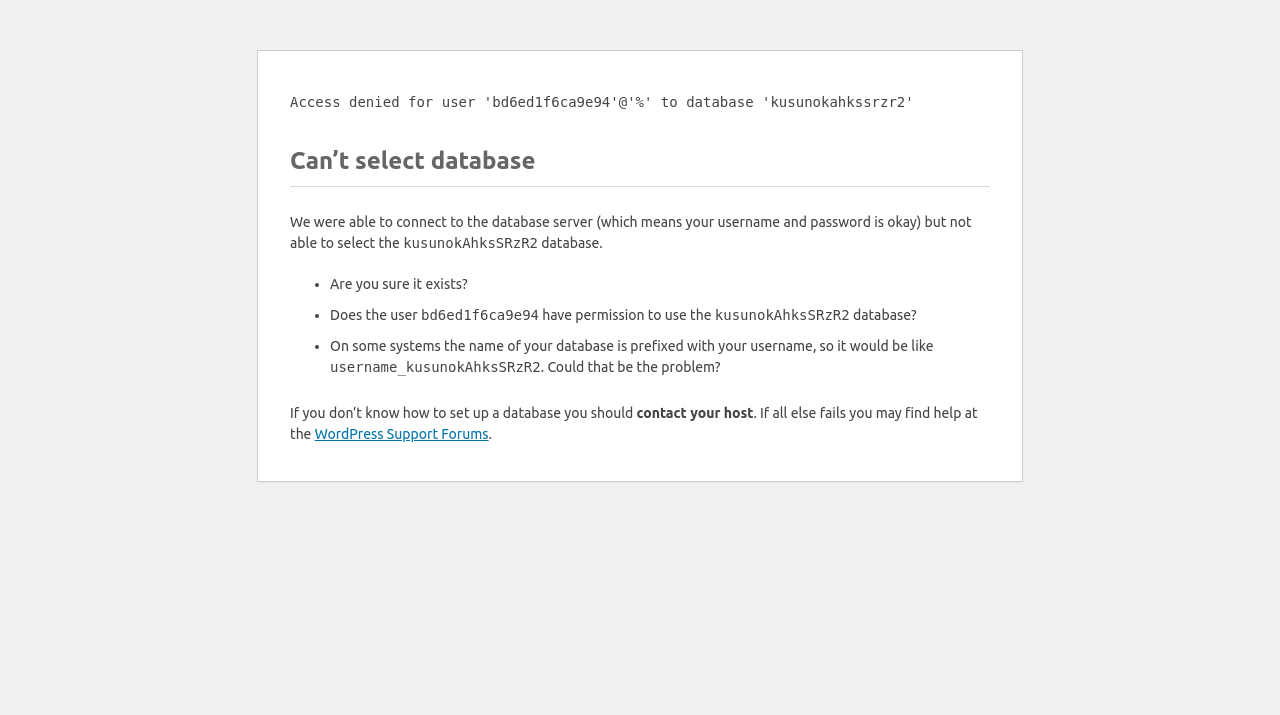How many possible reasons are given for the error?
Based on the image, give a one-word or short phrase answer.

Three